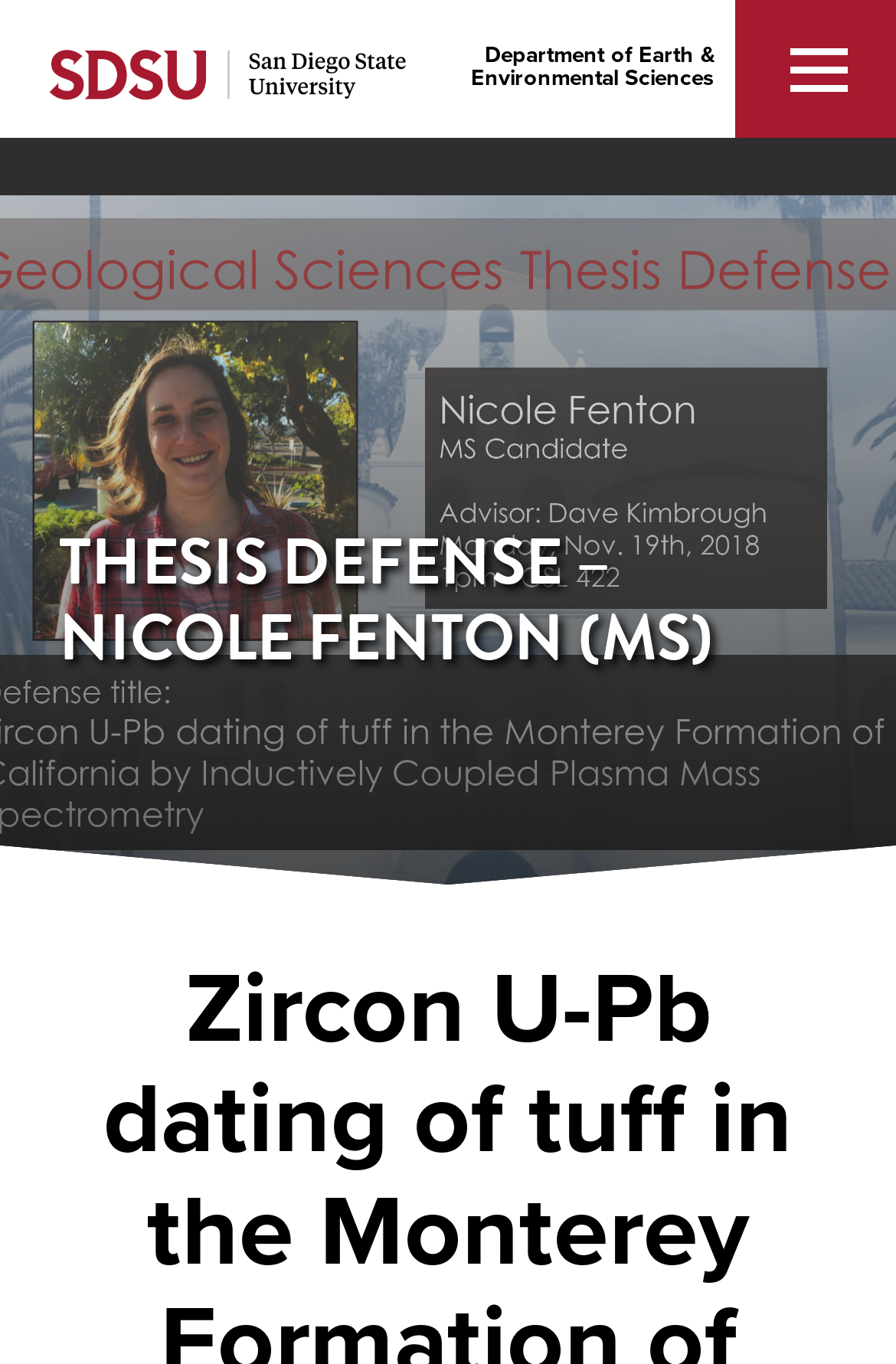Using the description "alt="SDSU"", locate and provide the bounding box of the UI element.

[0.051, 0.026, 0.232, 0.084]